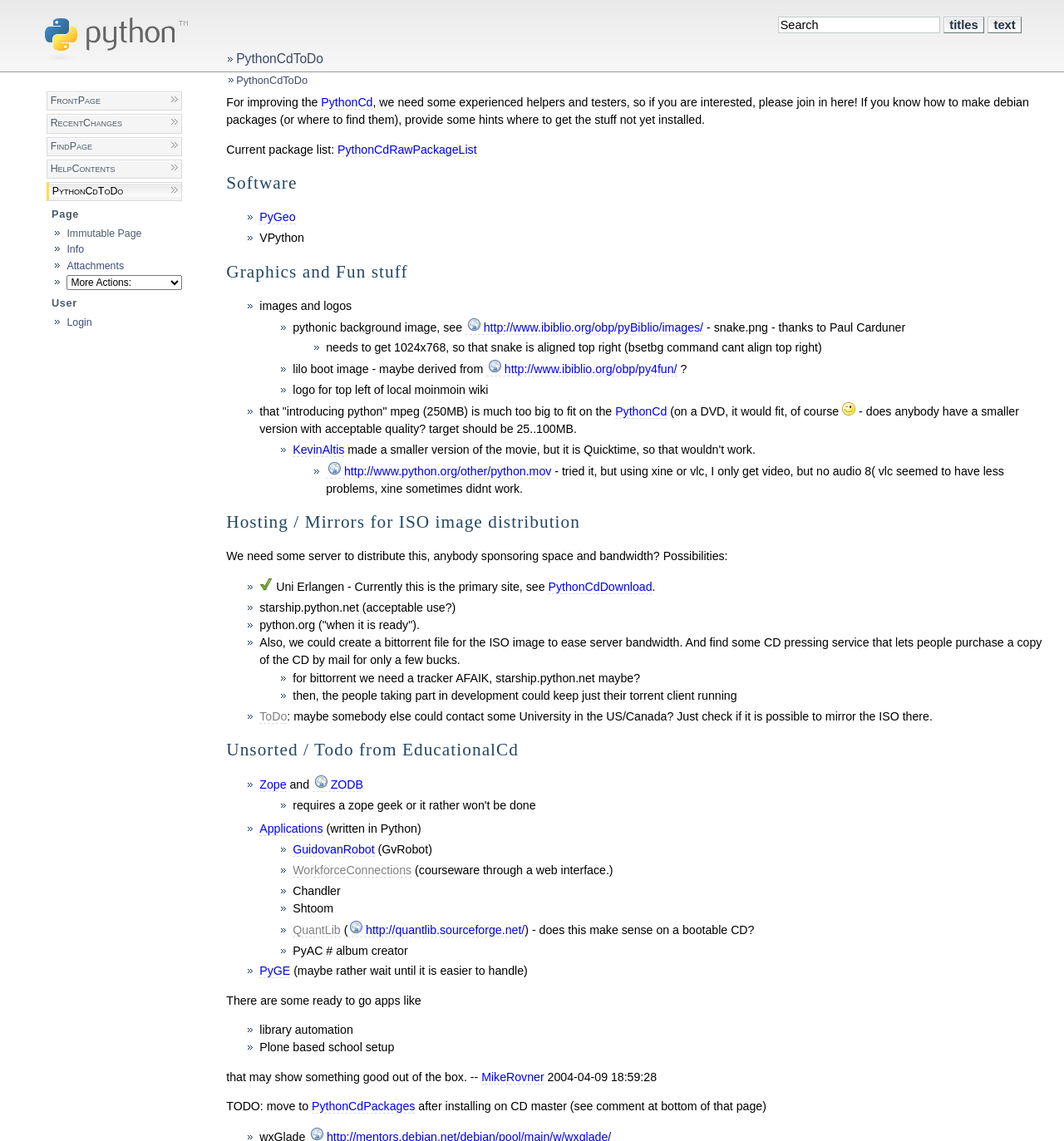Respond with a single word or short phrase to the following question: 
What is the text of the first link on the webpage?

Python